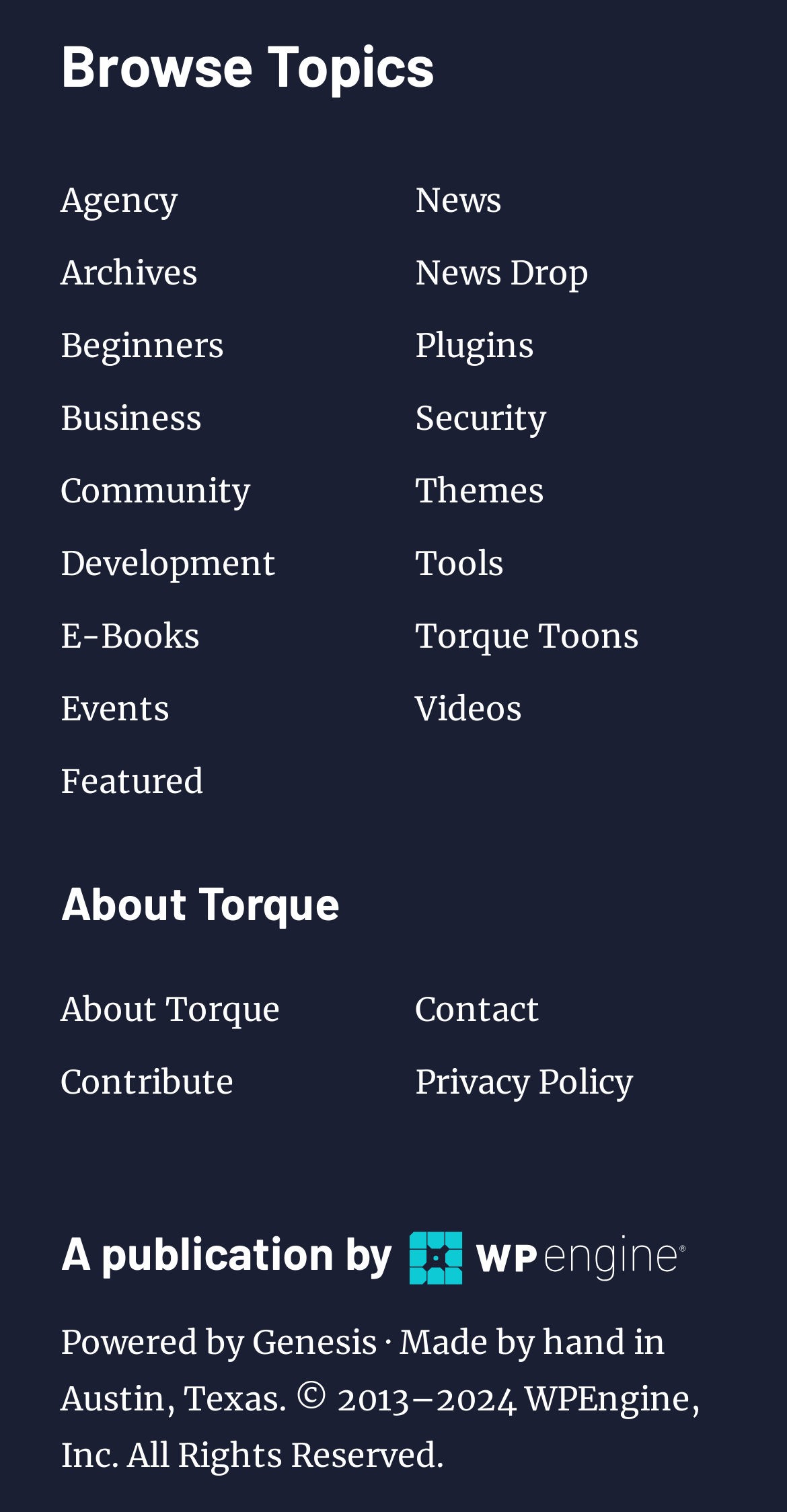Locate the bounding box coordinates for the element described below: "About Torque". The coordinates must be four float values between 0 and 1, formatted as [left, top, right, bottom].

[0.077, 0.654, 0.382, 0.681]